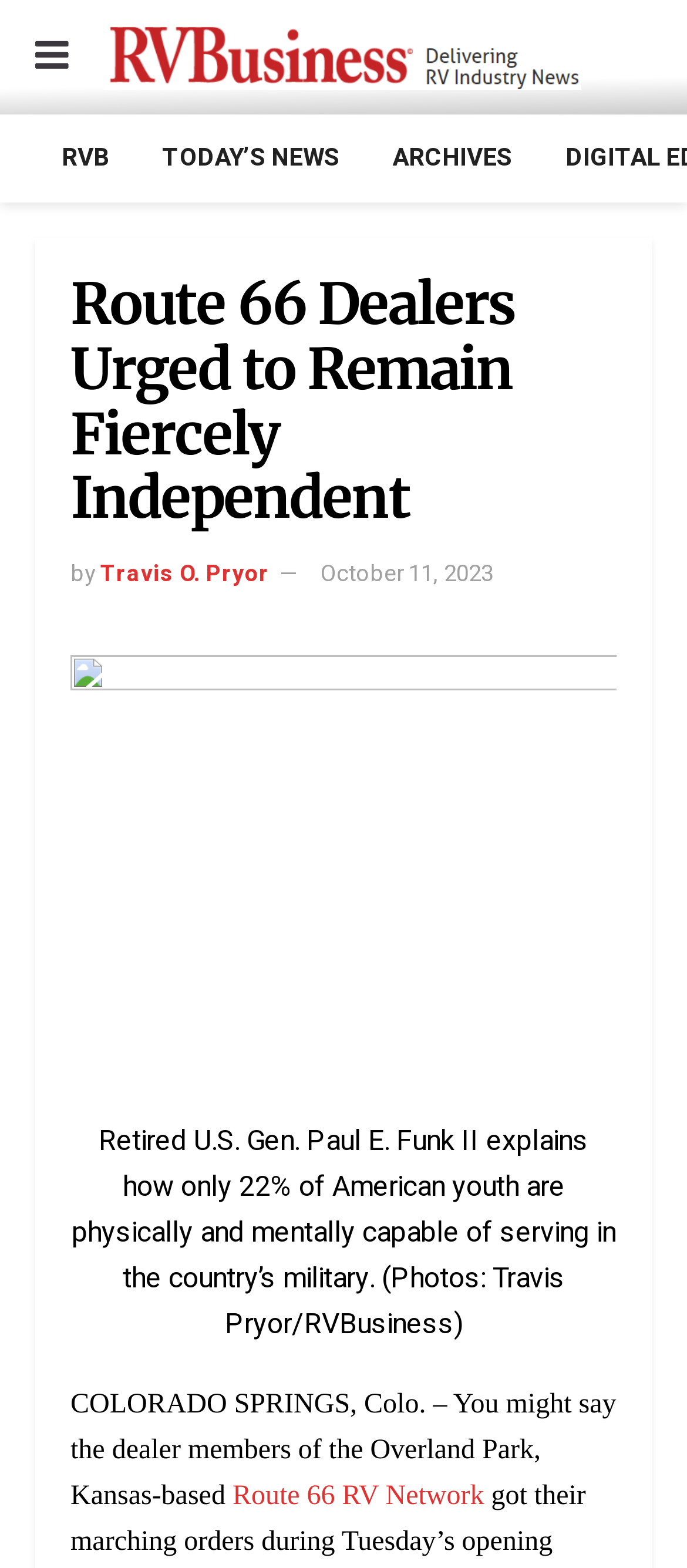Provide a short, one-word or phrase answer to the question below:
Who wrote the article?

Travis O. Pryor